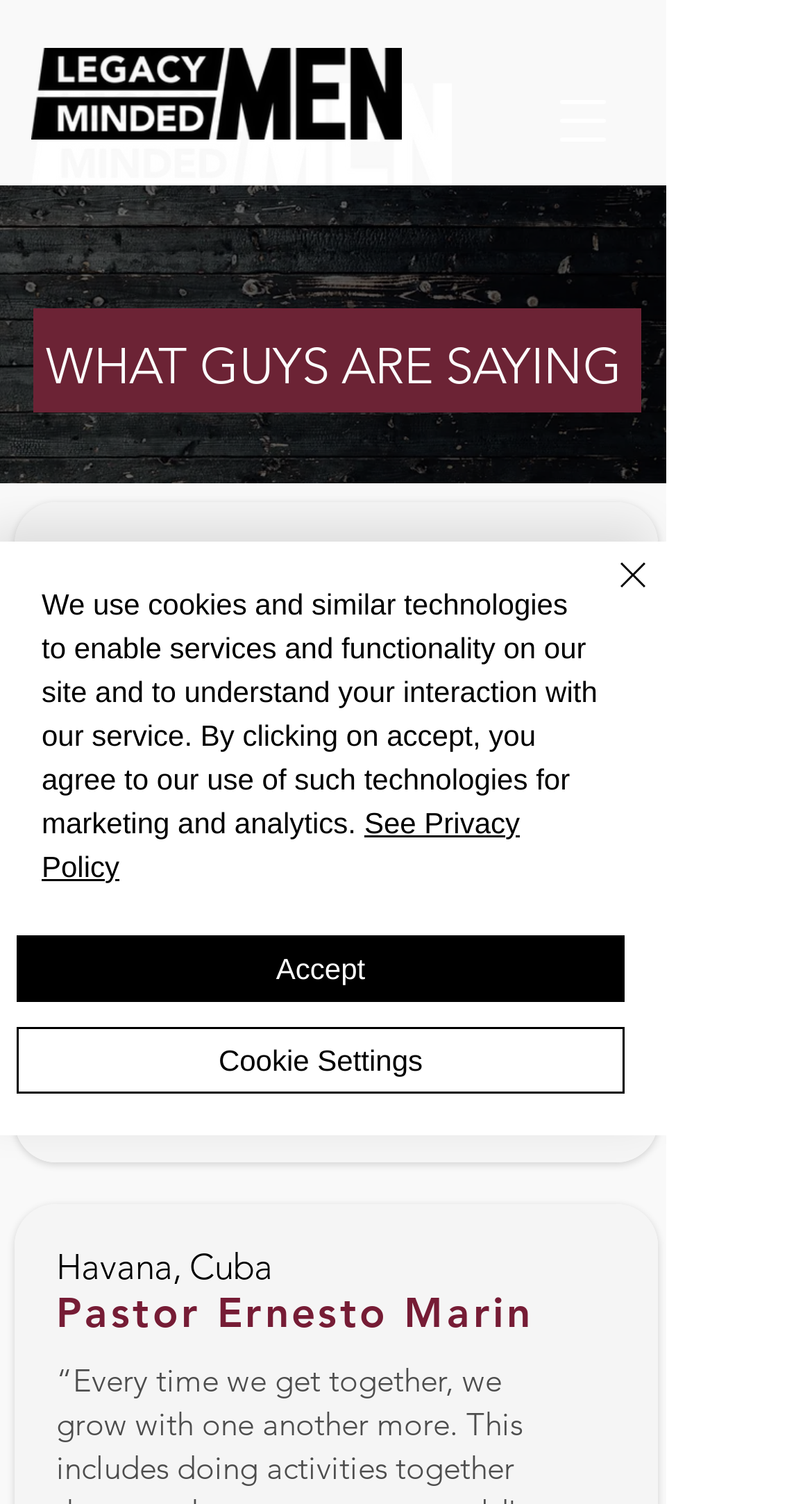Give a short answer to this question using one word or a phrase:
How many buttons are on the navigation menu?

2